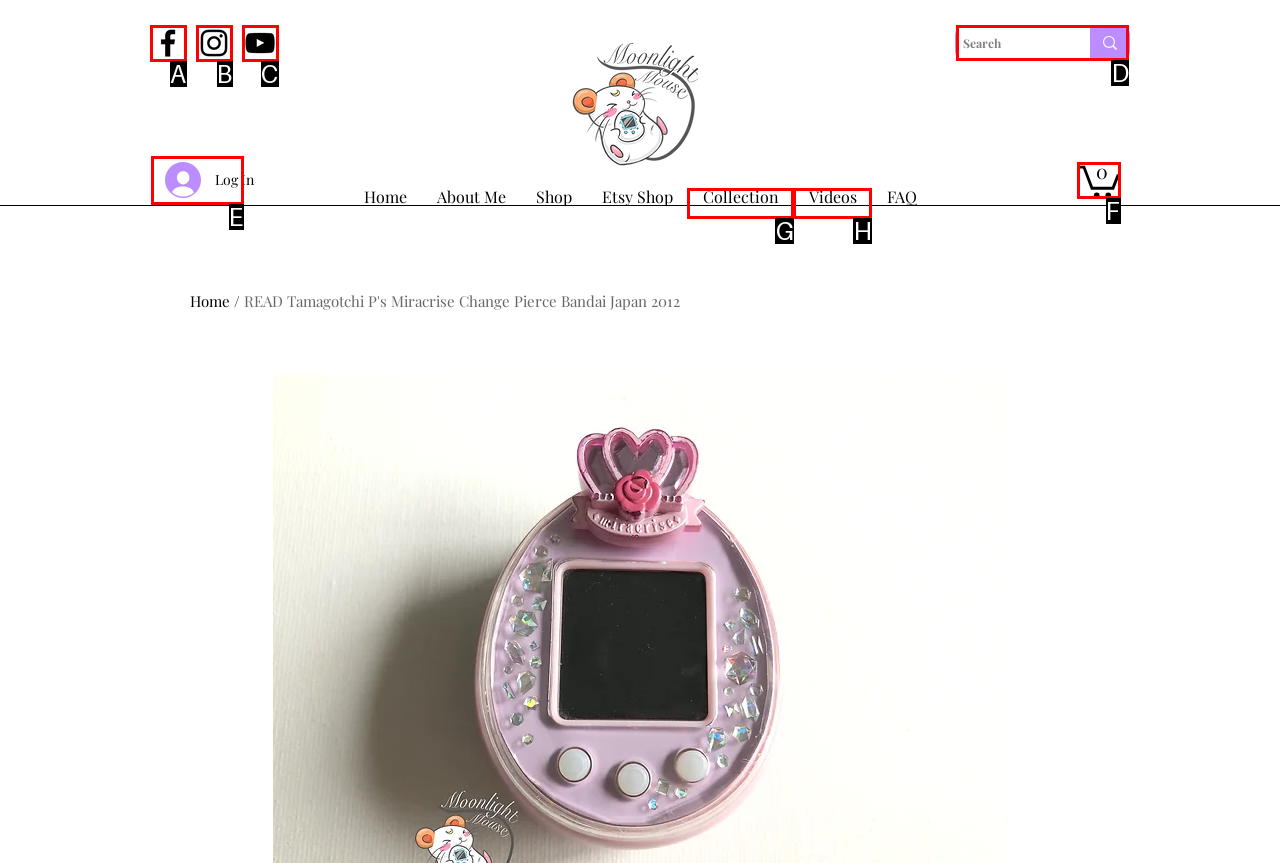Identify the correct HTML element to click for the task: Go back to top. Provide the letter of your choice.

None